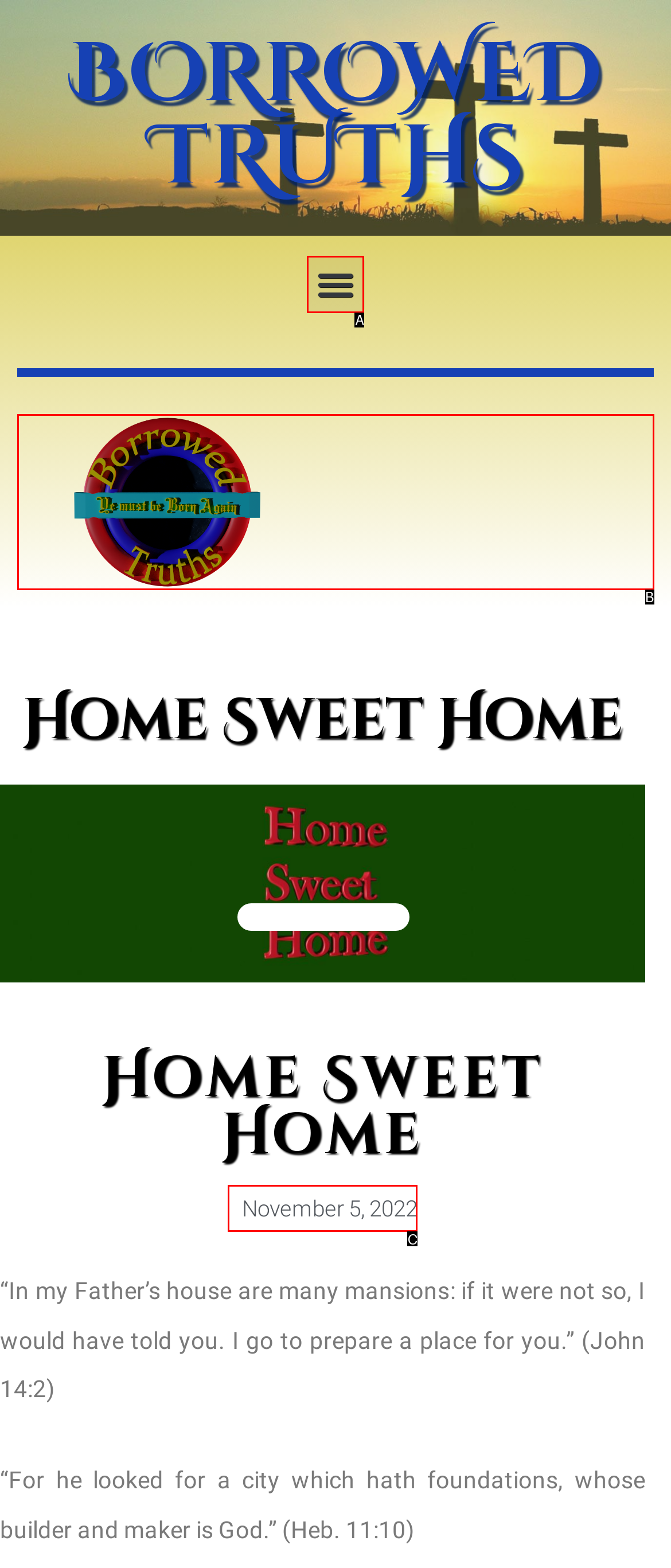Determine which HTML element corresponds to the description: Menu. Provide the letter of the correct option.

A